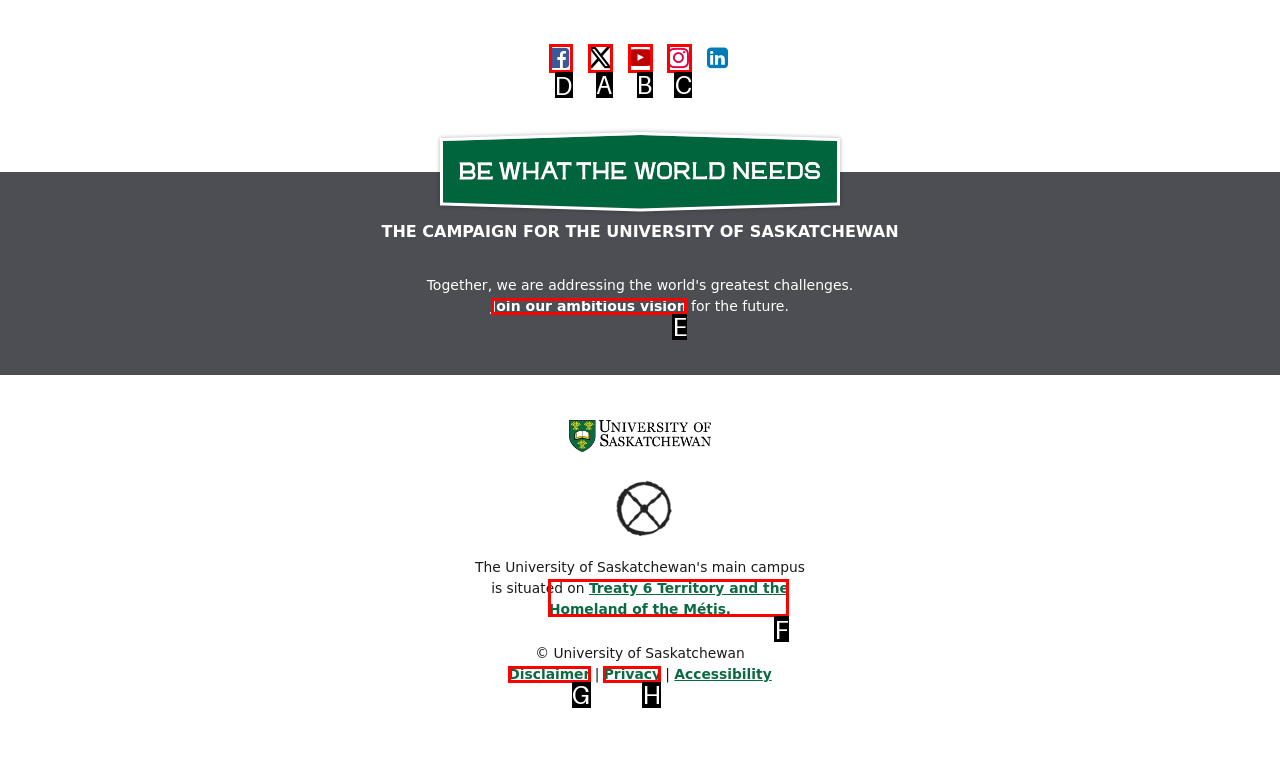Among the marked elements in the screenshot, which letter corresponds to the UI element needed for the task: Follow on Facebook?

D